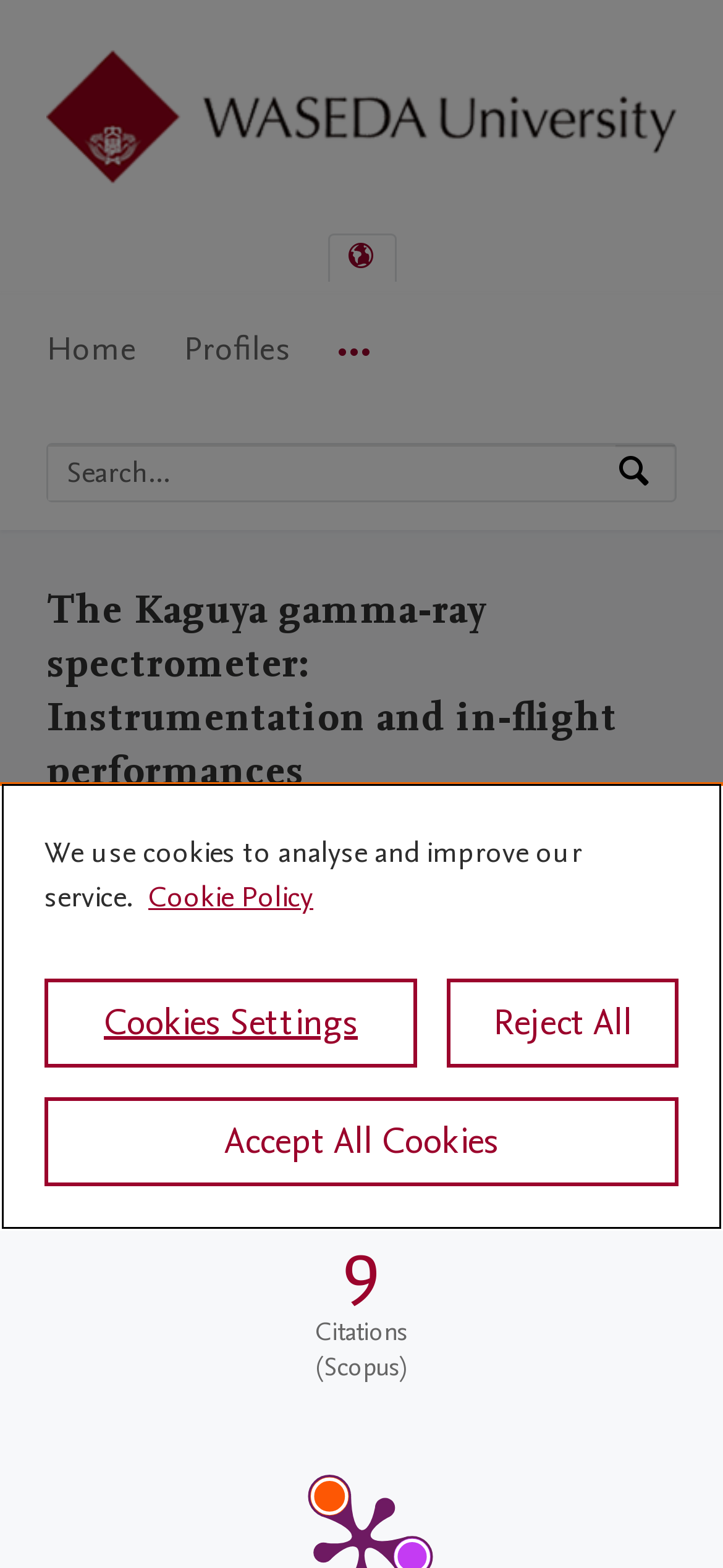What is the name of the university?
Refer to the image and respond with a one-word or short-phrase answer.

Waseda University